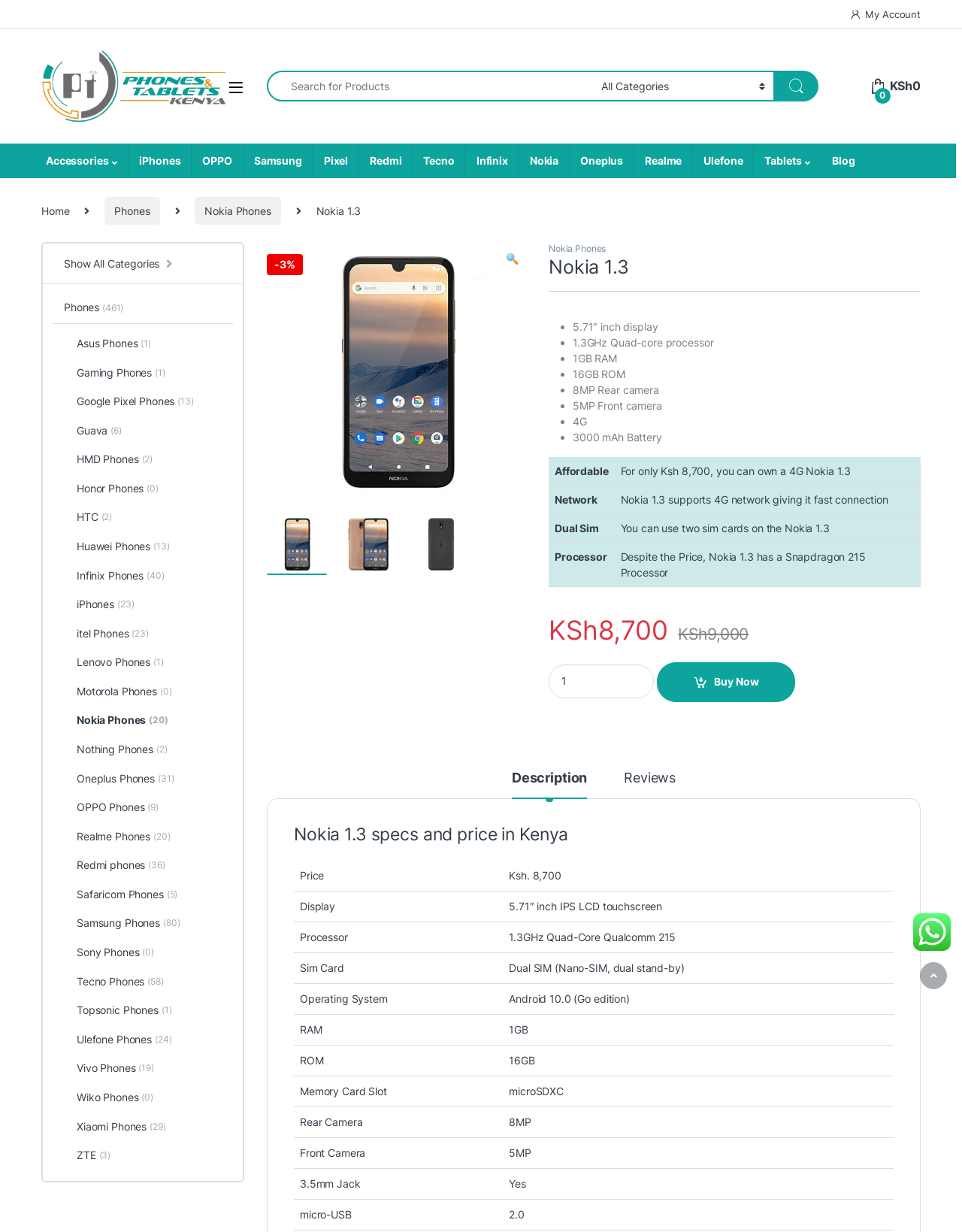How much does Nokia 1.3 cost?
Provide an in-depth answer to the question, covering all aspects.

The price of Nokia 1.3 is mentioned in the table below the specifications list. The table has two columns, and the price is mentioned in the second column as 'For only Ksh 8,700, you can own a 4G Nokia 1.3'.